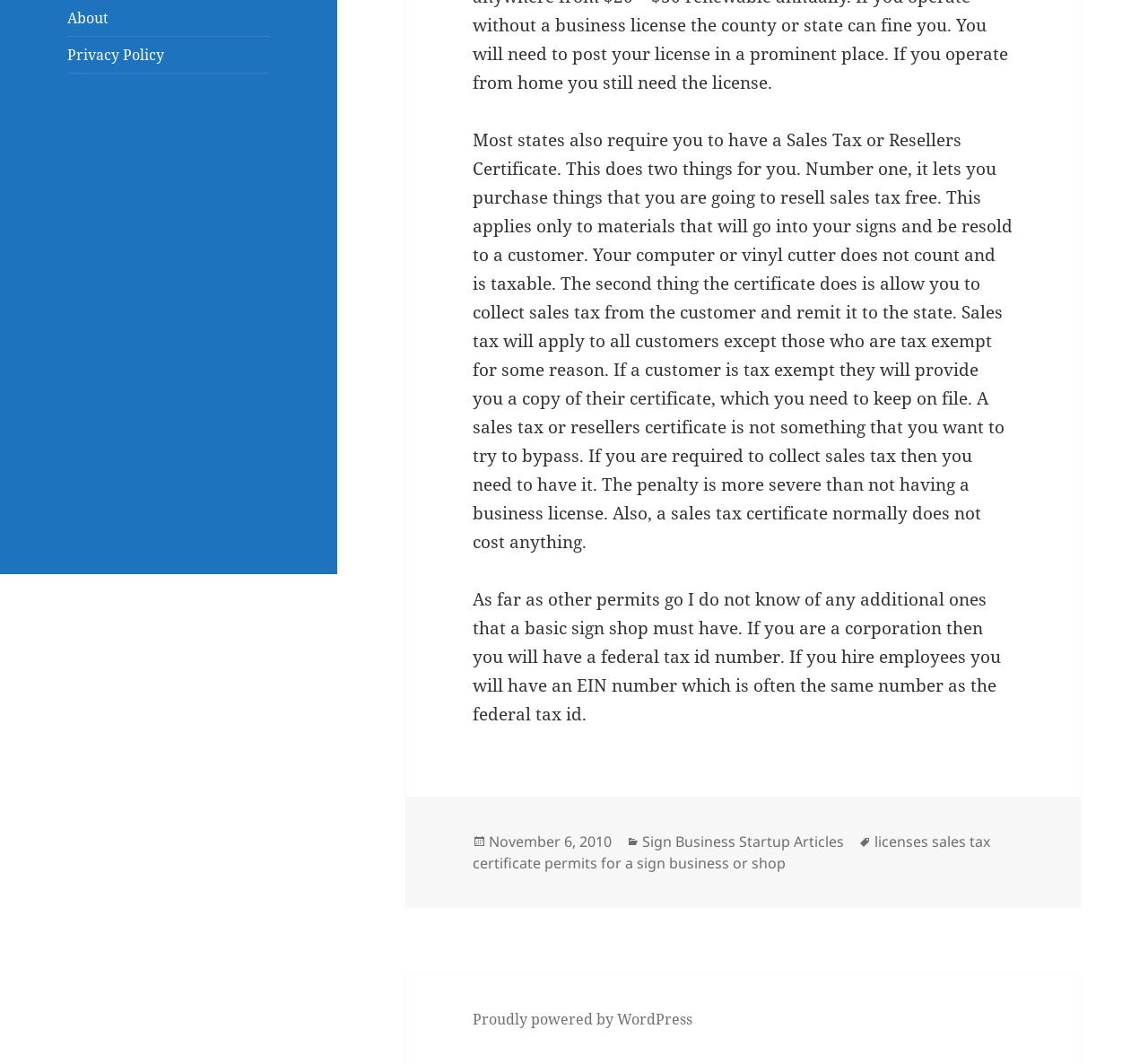Predict the bounding box coordinates of the UI element that matches this description: "Warrant Records". The coordinates should be in the format [left, top, right, bottom] with each value between 0 and 1.

None